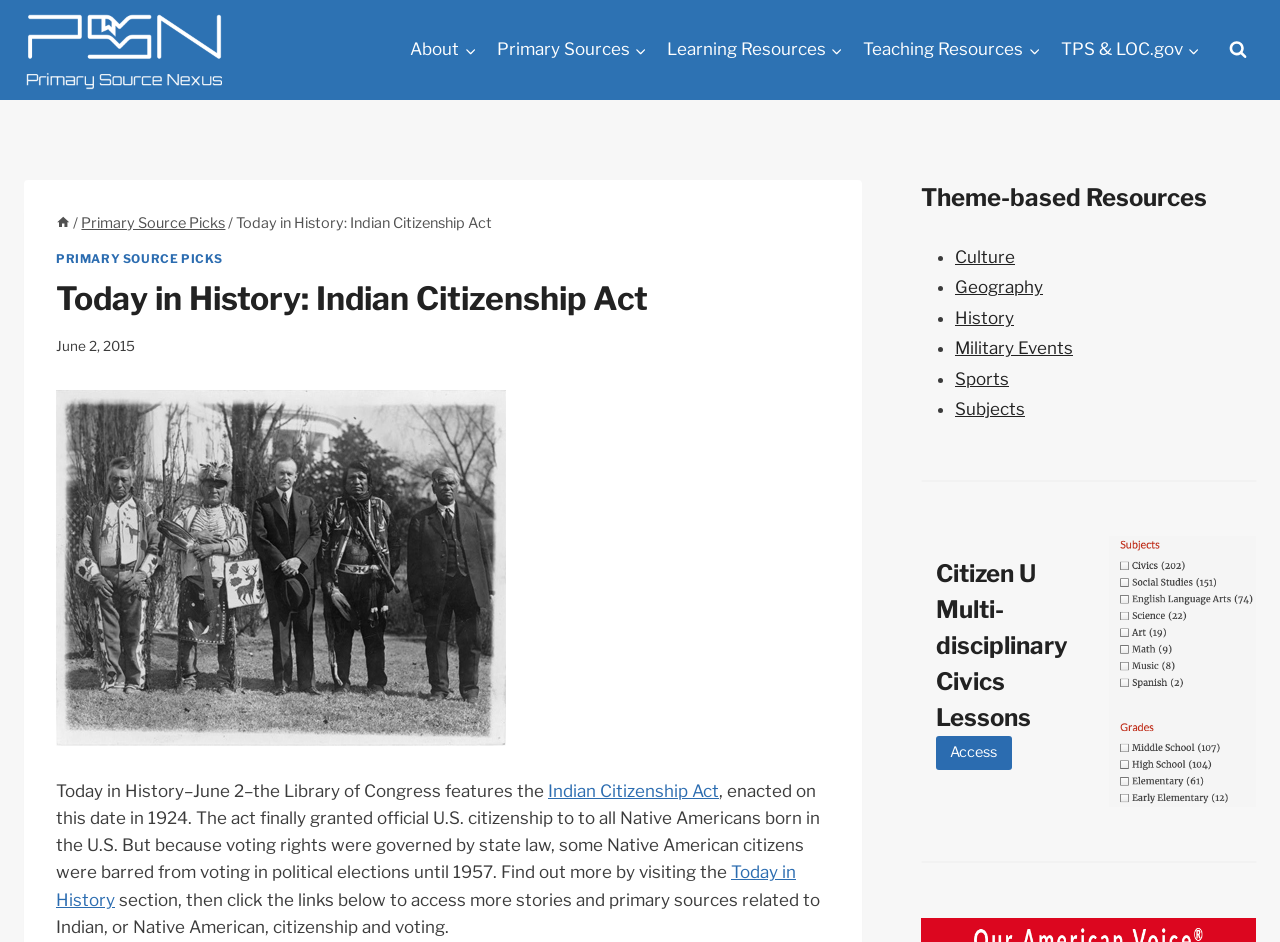What is the name of the act mentioned in the webpage?
Answer the question based on the image using a single word or a brief phrase.

Indian Citizenship Act